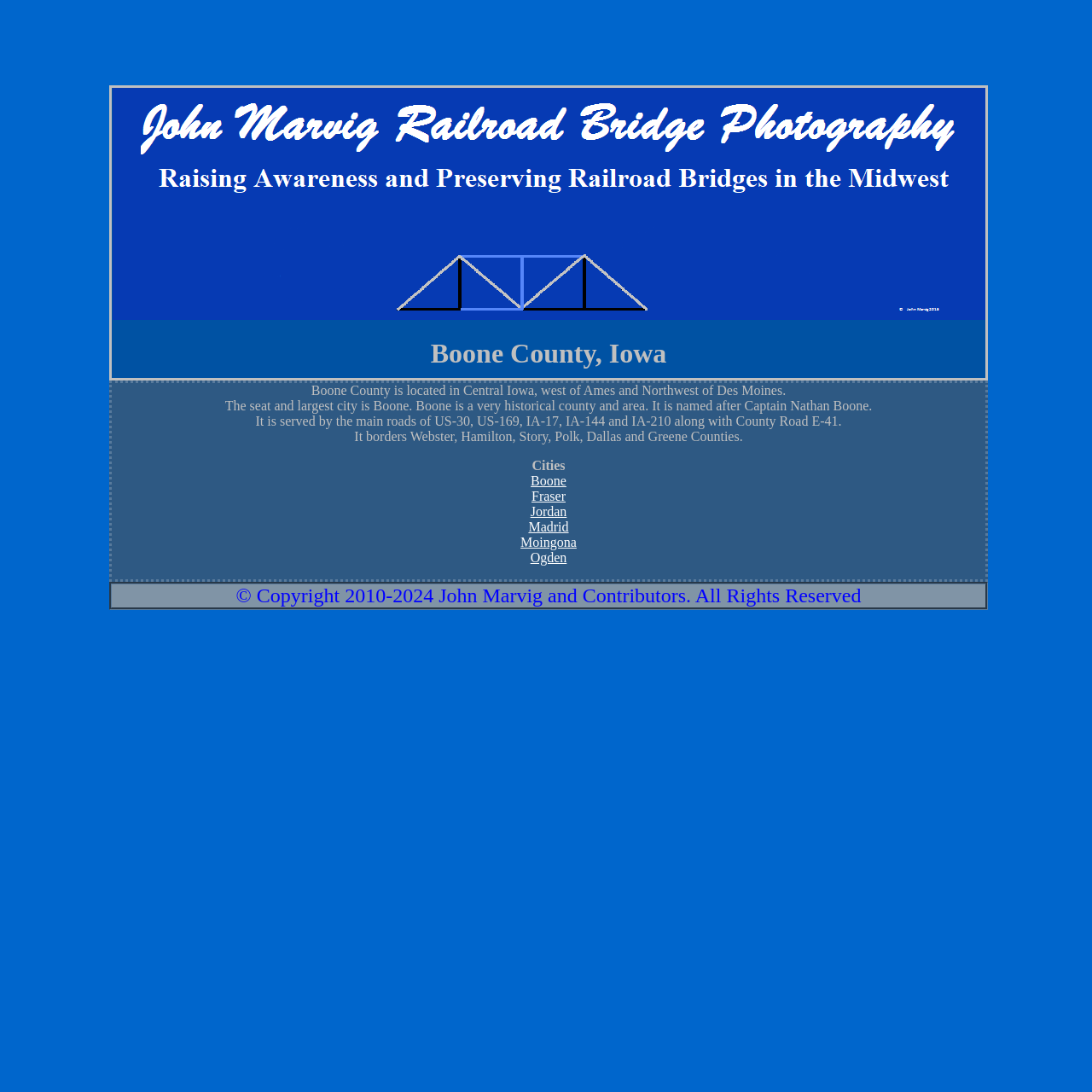Locate the headline of the webpage and generate its content.

Boone County, Iowa